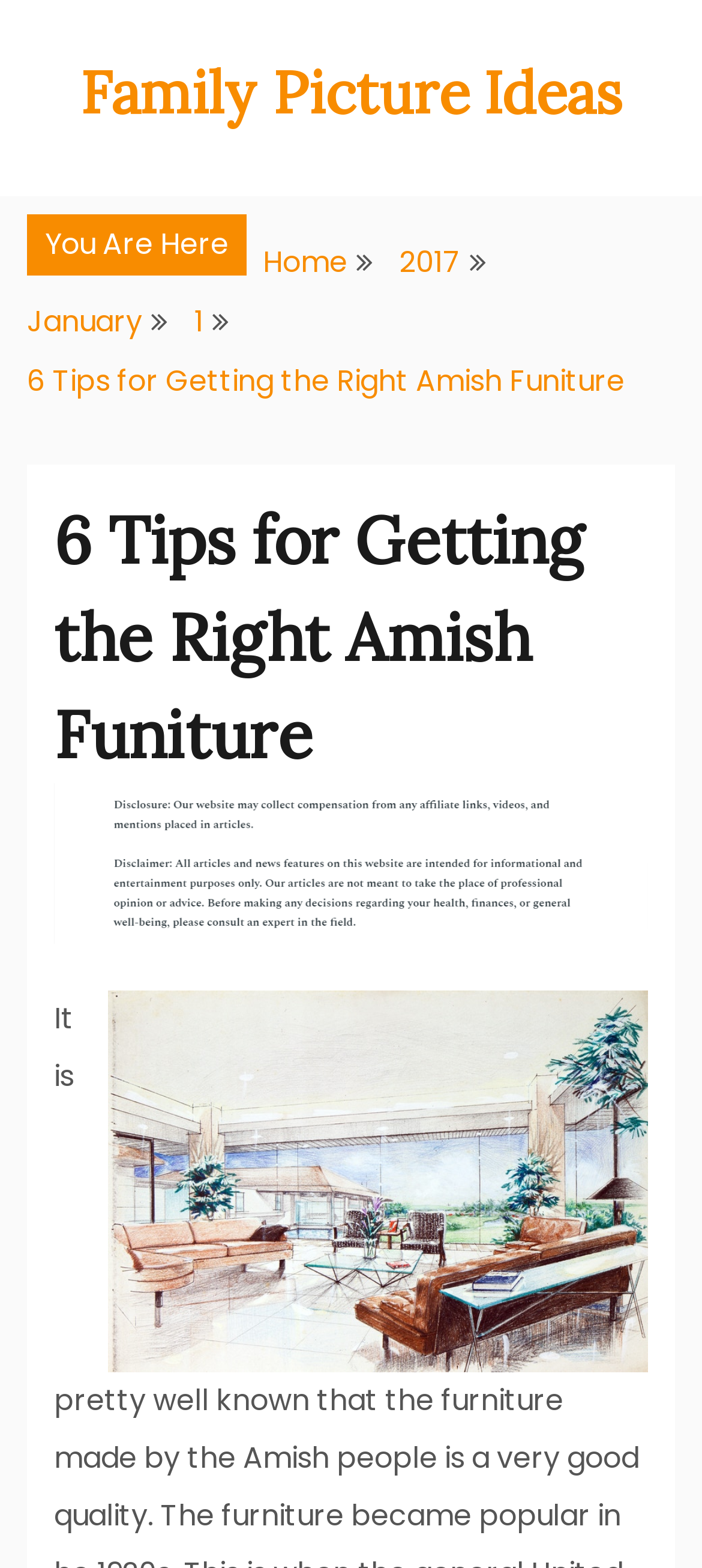What is the text above the navigation links?
Using the visual information, reply with a single word or short phrase.

You Are Here